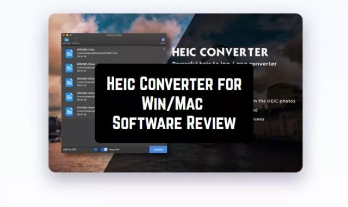Based on the visual content of the image, answer the question thoroughly: What is the context provided by the background?

The background features a scenic view with clouds and buildings, providing a visually appealing context for the application being showcased, making the interface more attractive and engaging.